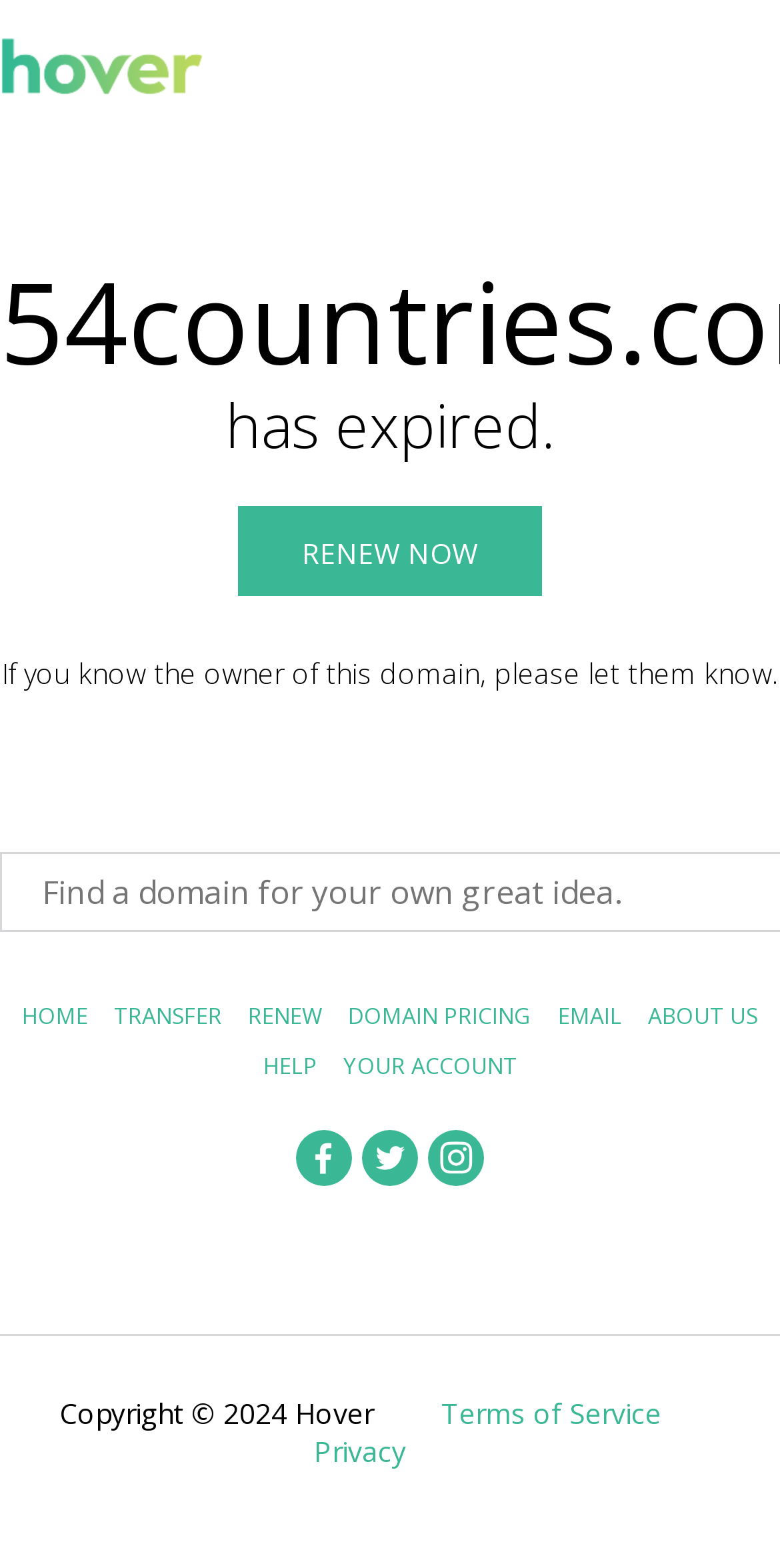Analyze the image and deliver a detailed answer to the question: What is the name of the company associated with this webpage?

The copyright information at the bottom of the webpage mentions 'Copyright © 2024 Hover', indicating that Hover is the company associated with this webpage.